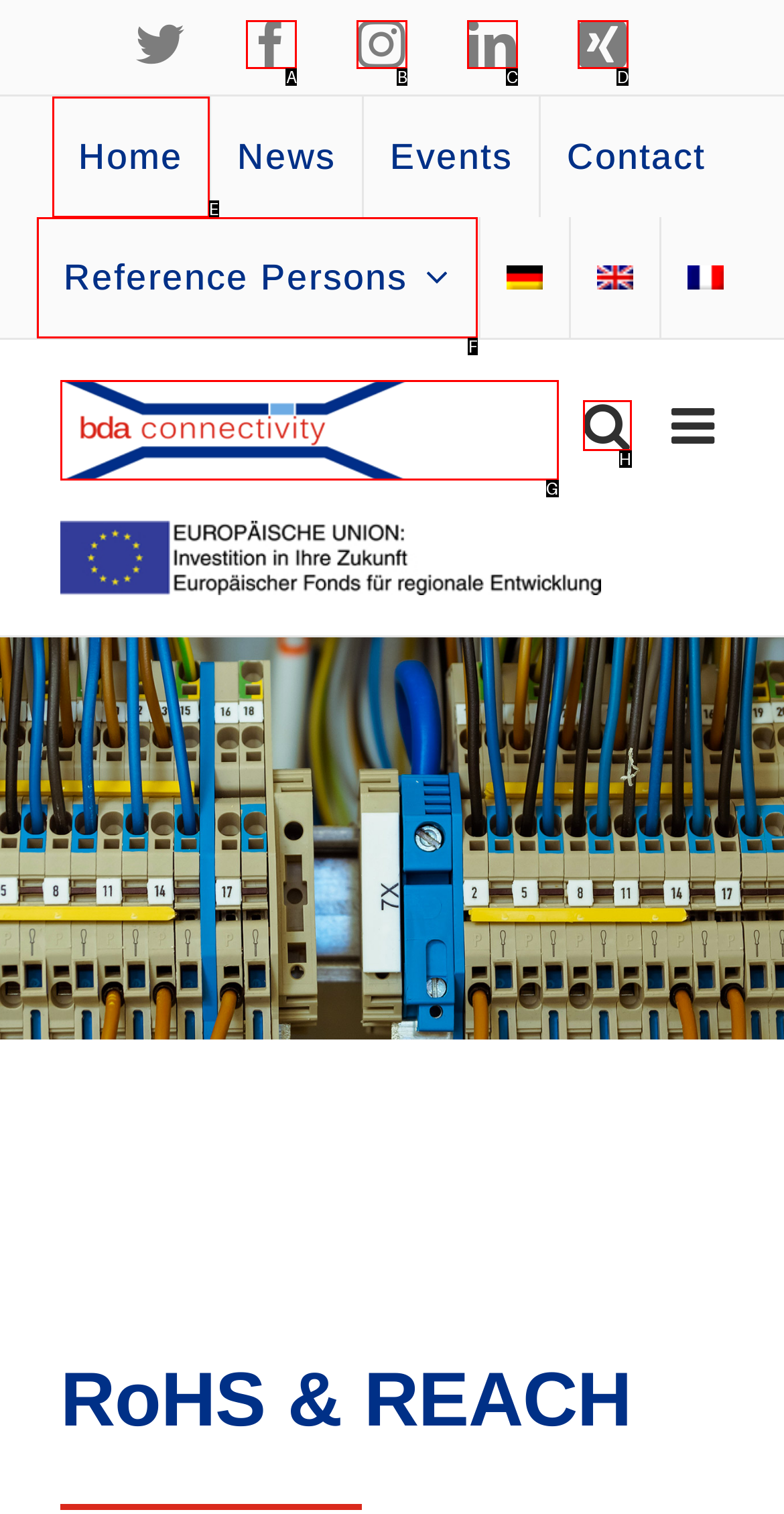Determine which HTML element to click for this task: Click on bda connectivity GmbH Logo Provide the letter of the selected choice.

G